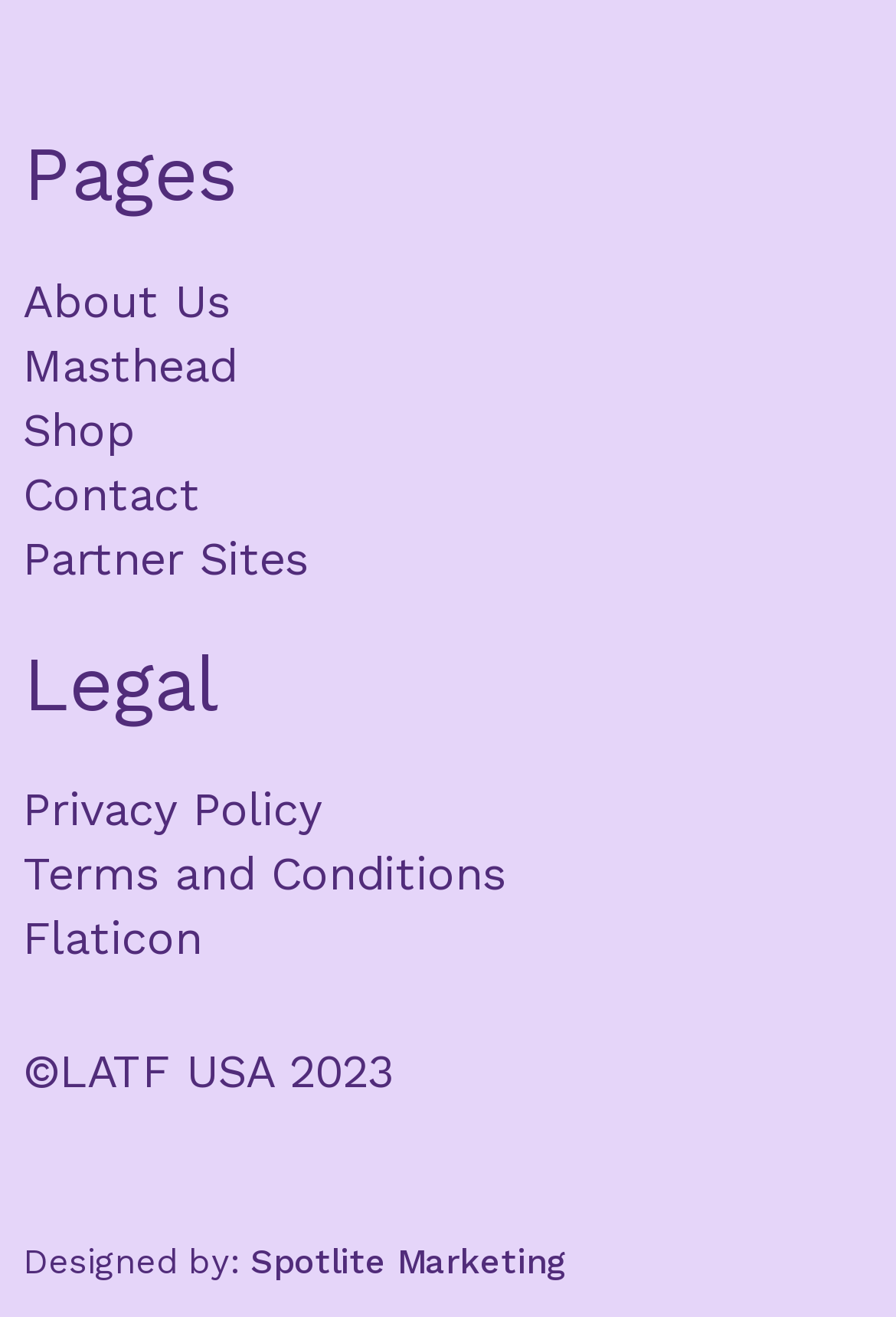Please determine the bounding box coordinates for the UI element described as: "Shop".

[0.026, 0.301, 0.344, 0.35]